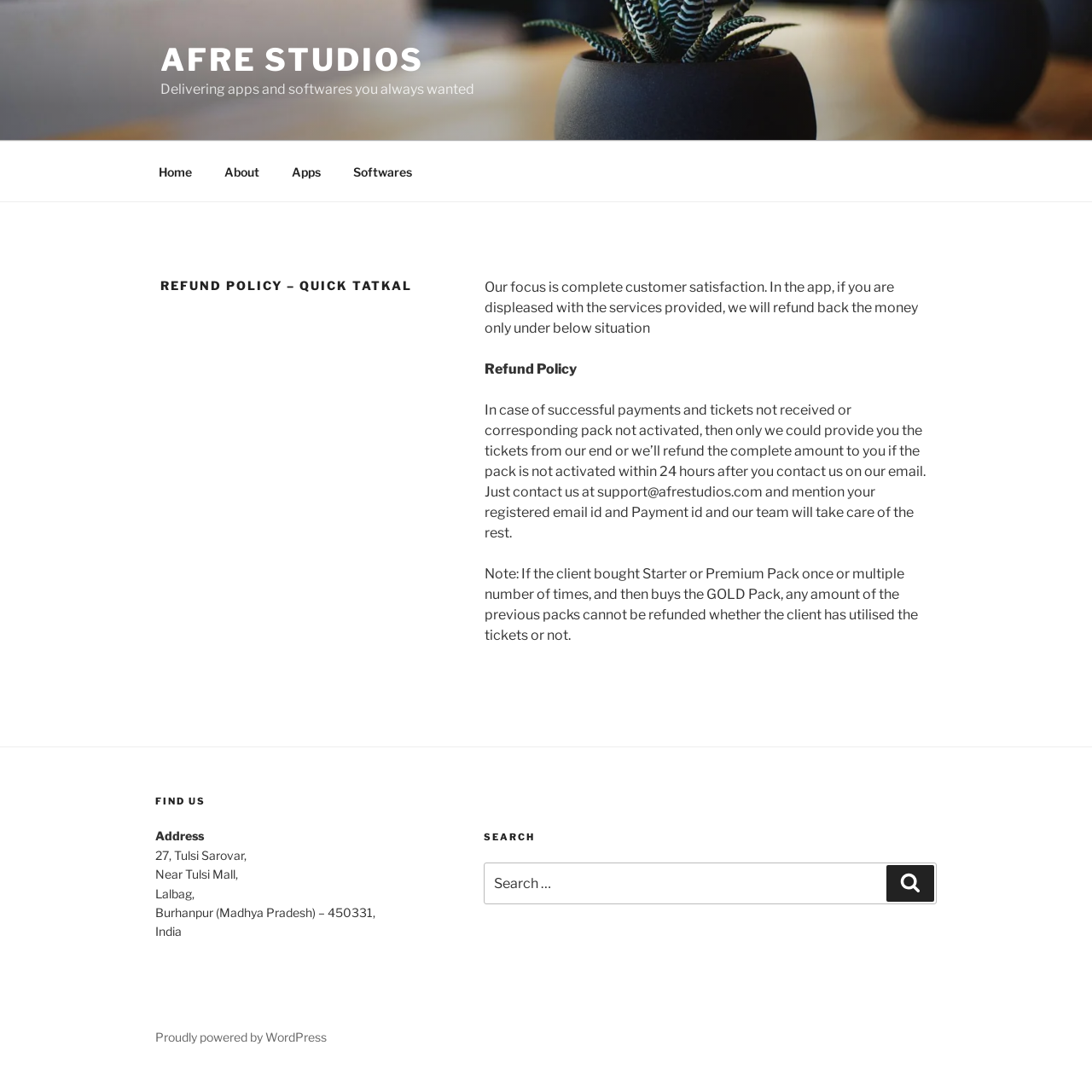Can you identify the bounding box coordinates of the clickable region needed to carry out this instruction: 'Contact us through email'? The coordinates should be four float numbers within the range of 0 to 1, stated as [left, top, right, bottom].

[0.444, 0.368, 0.847, 0.495]